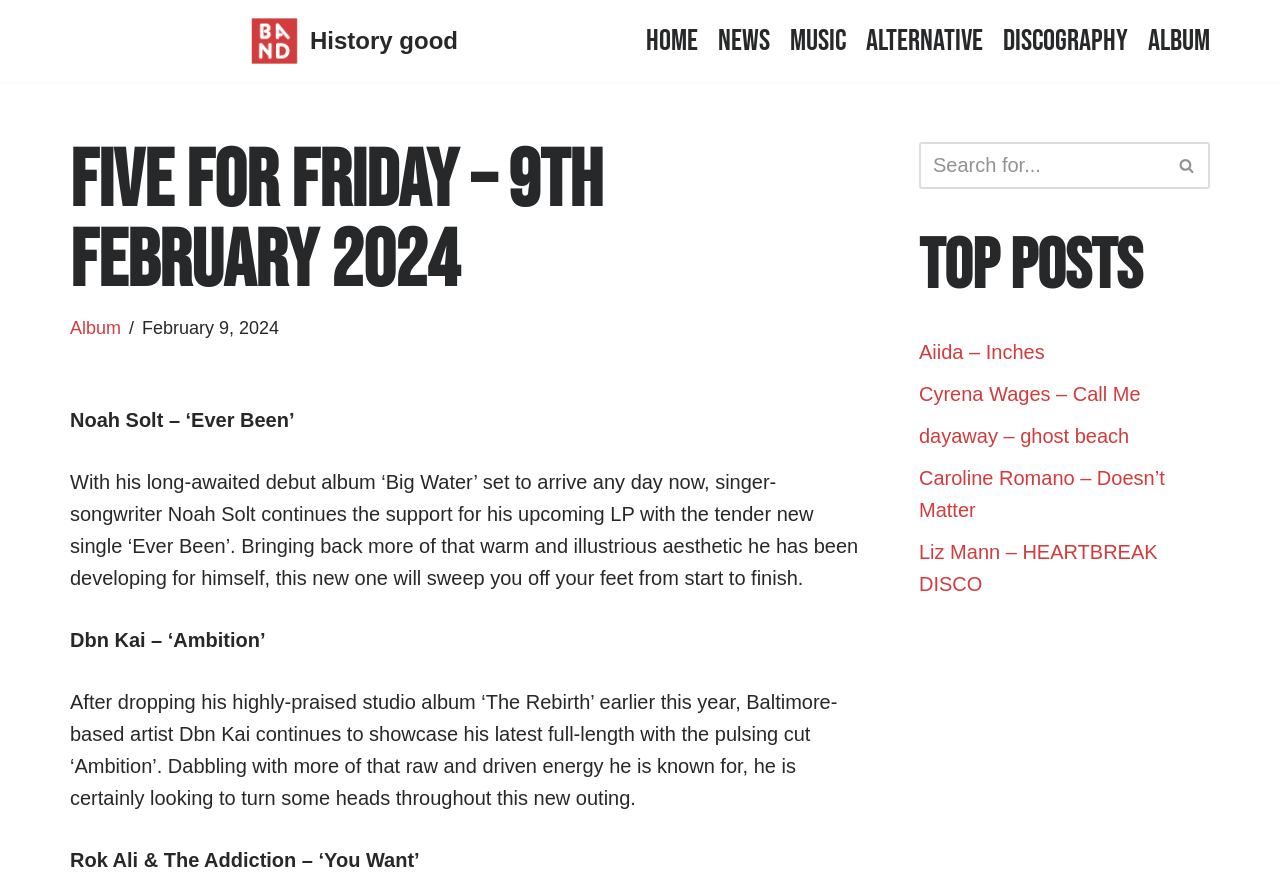From the details in the image, provide a thorough response to the question: How many search boxes are on the page?

I found one search box element with the placeholder text 'Search for...'.